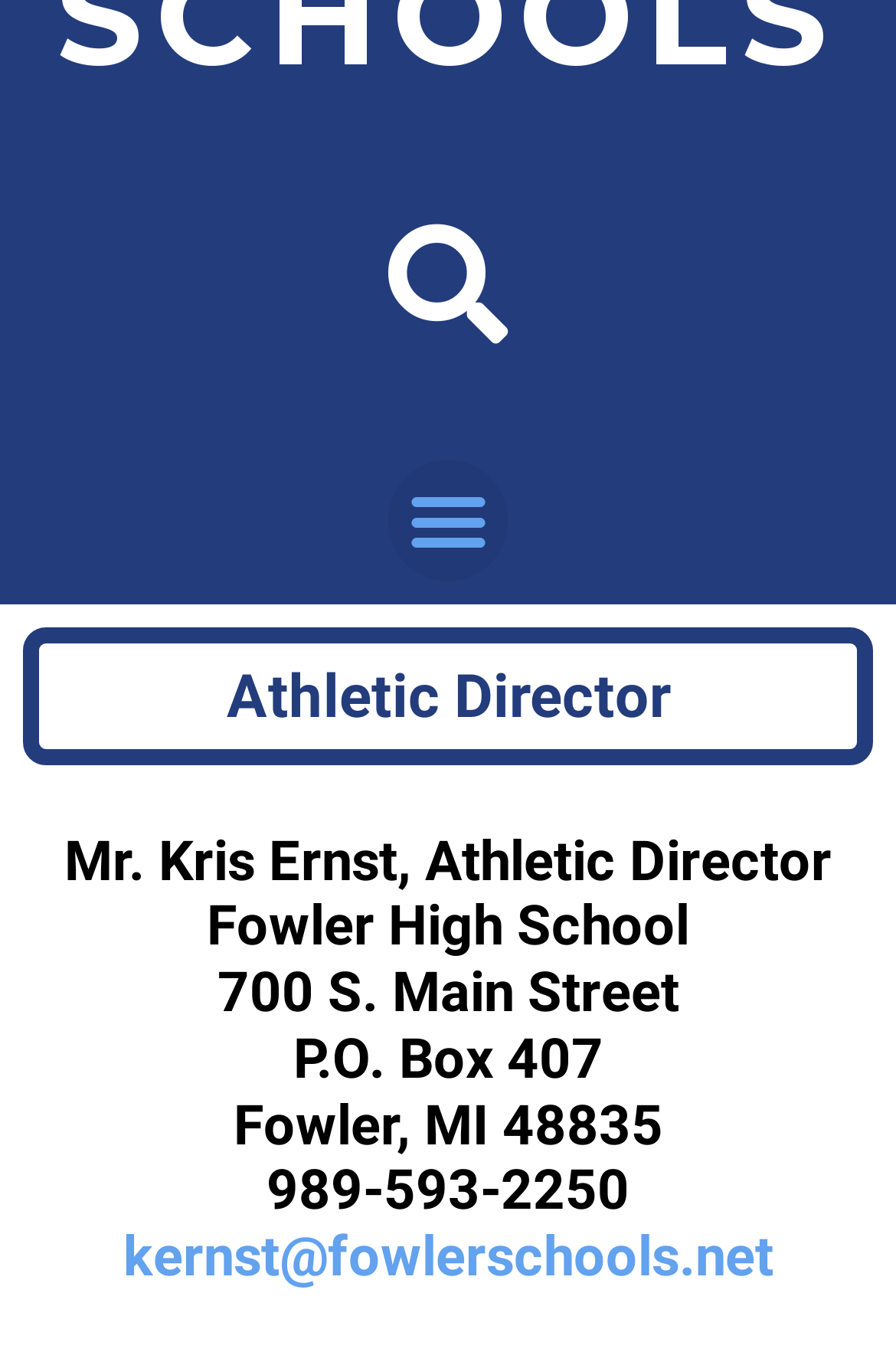Given the element description, predict the bounding box coordinates in the format (top-left x, top-left y, bottom-right x, bottom-right y). Make sure all values are between 0 and 1. Here is the element description: Search

[0.433, 0.165, 0.567, 0.253]